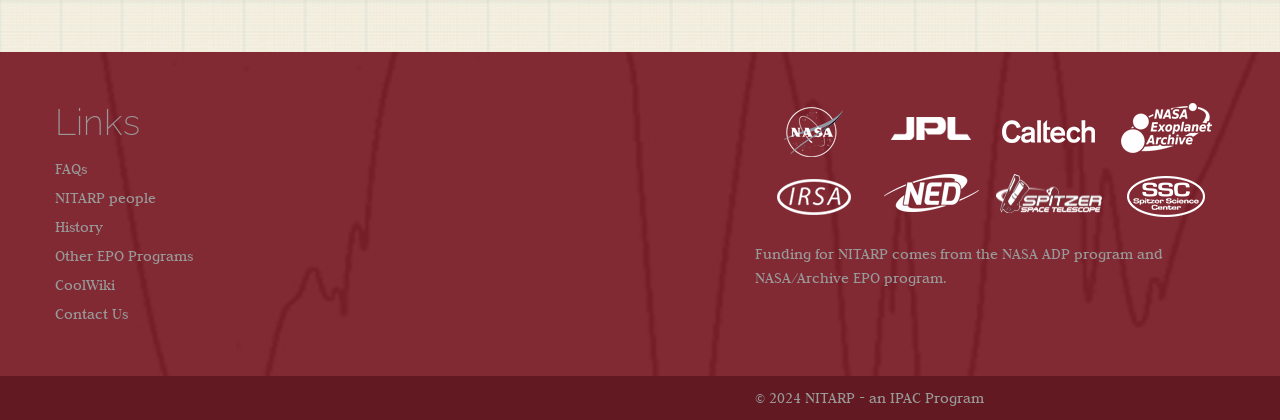Identify the bounding box coordinates of the clickable region required to complete the instruction: "Click on the MOBILE link". The coordinates should be given as four float numbers within the range of 0 and 1, i.e., [left, top, right, bottom].

None